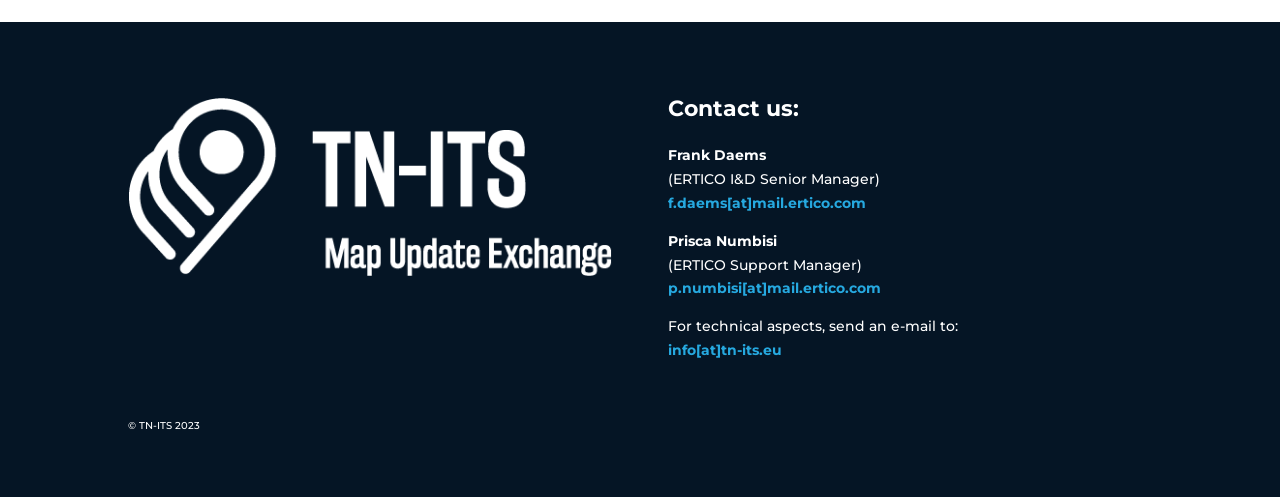Please find the bounding box for the UI element described by: "p.numbisi[at]mail.ertico.com".

[0.522, 0.562, 0.688, 0.598]